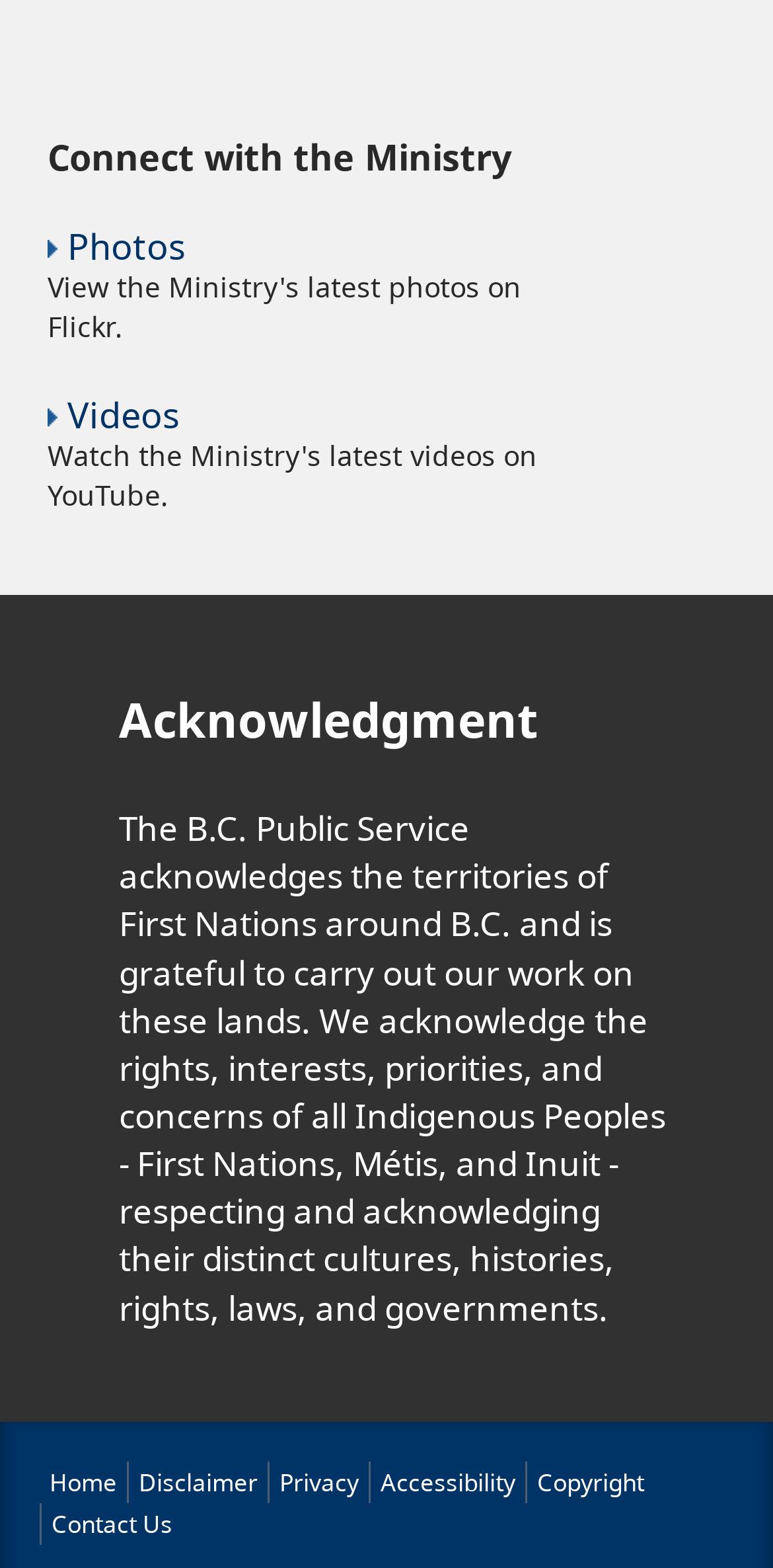What is above the 'Photos' link?
From the screenshot, supply a one-word or short-phrase answer.

Connect with the Ministry